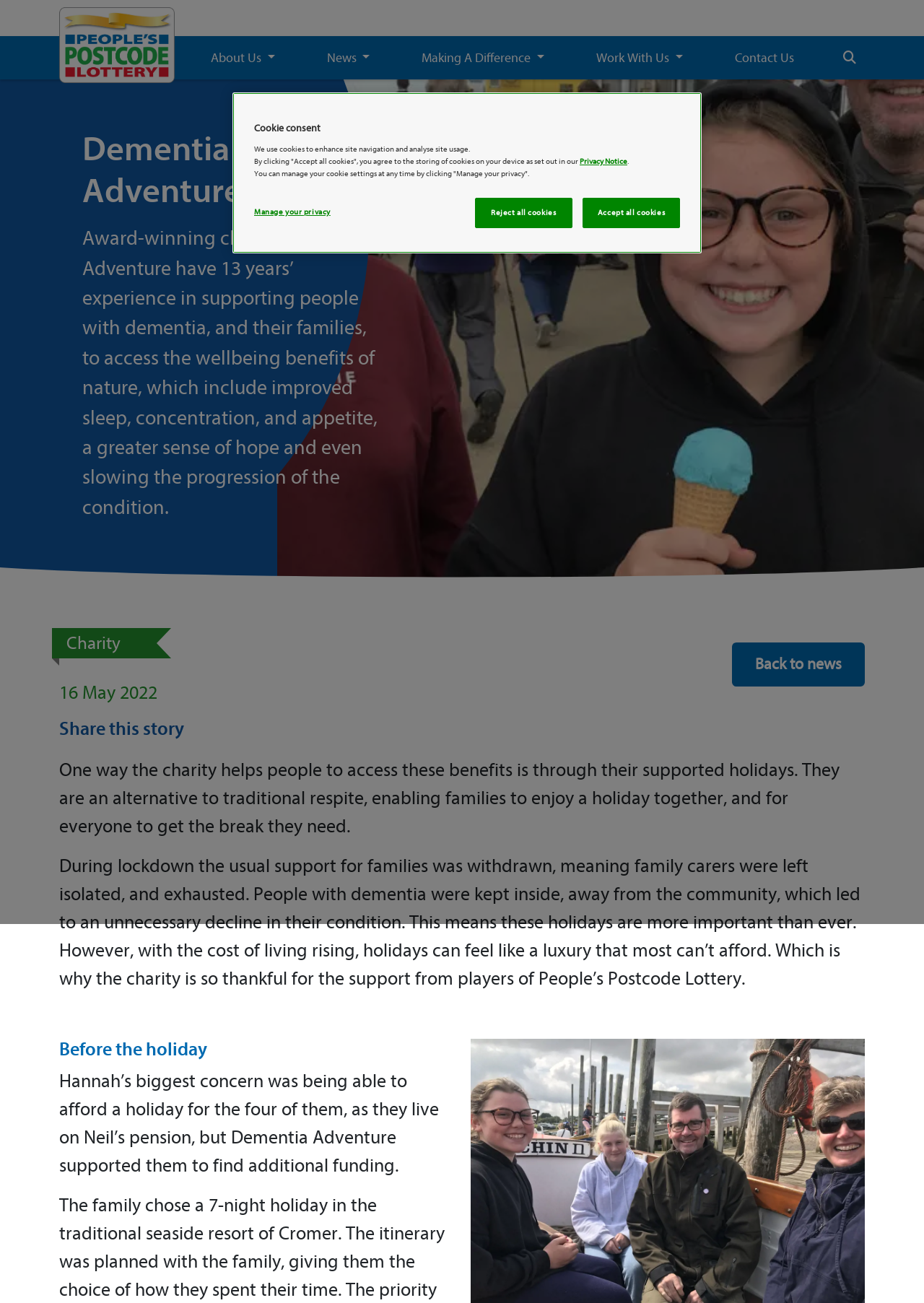Describe the webpage in detail, including text, images, and layout.

The webpage is about Dementia Adventure, a charity that supports people with dementia and their families. At the top left corner, there is a logo of People's Postcode Lottery. Below the logo, there is a navigation menu with five buttons: "About Us", "News", "Making A Difference", "Work With Us", and "Contact Us". To the right of the navigation menu, there is a search button.

The main content of the webpage is divided into several sections. The first section has a heading "Dementia Adventure" and a paragraph describing the charity's mission and experience. Below this section, there is a subheading "Charity" and a date "16 May 2022".

The next section has a heading "Share this story" and a link "Back to news". Below this section, there are two paragraphs describing how the charity helps people with dementia and their families to access the benefits of nature through supported holidays.

The following section has a heading "Before the holiday" and a paragraph describing a family's experience with Dementia Adventure. 

At the bottom of the webpage, there is a cookie consent banner with a heading "Cookie consent" and a description of the charity's cookie policy. The banner has three buttons: "Reject all cookies", "Accept all cookies", and "Manage your privacy".